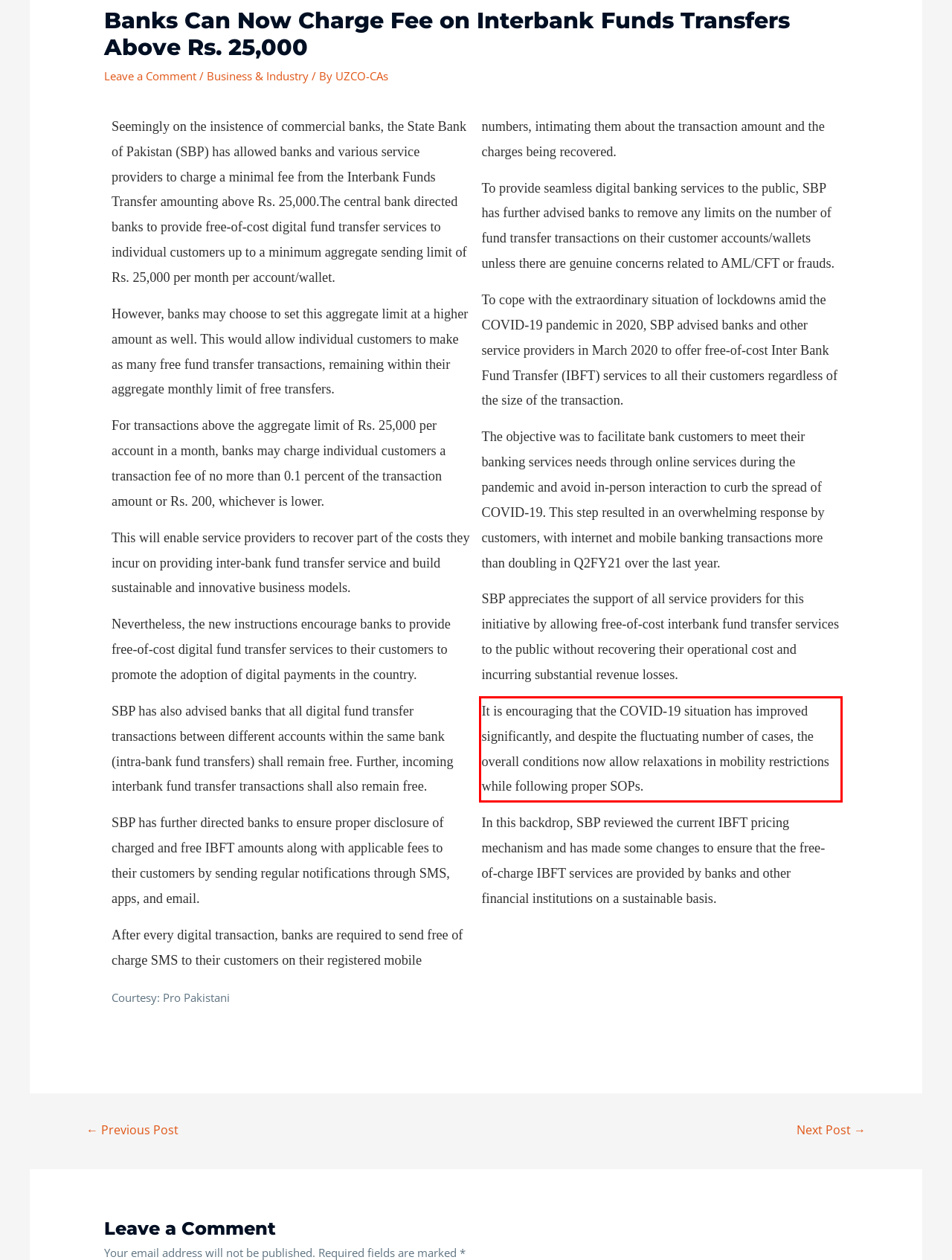You are given a webpage screenshot with a red bounding box around a UI element. Extract and generate the text inside this red bounding box.

It is encouraging that the COVID-19 situation has improved significantly, and despite the fluctuating number of cases, the overall conditions now allow relaxations in mobility restrictions while following proper SOPs.